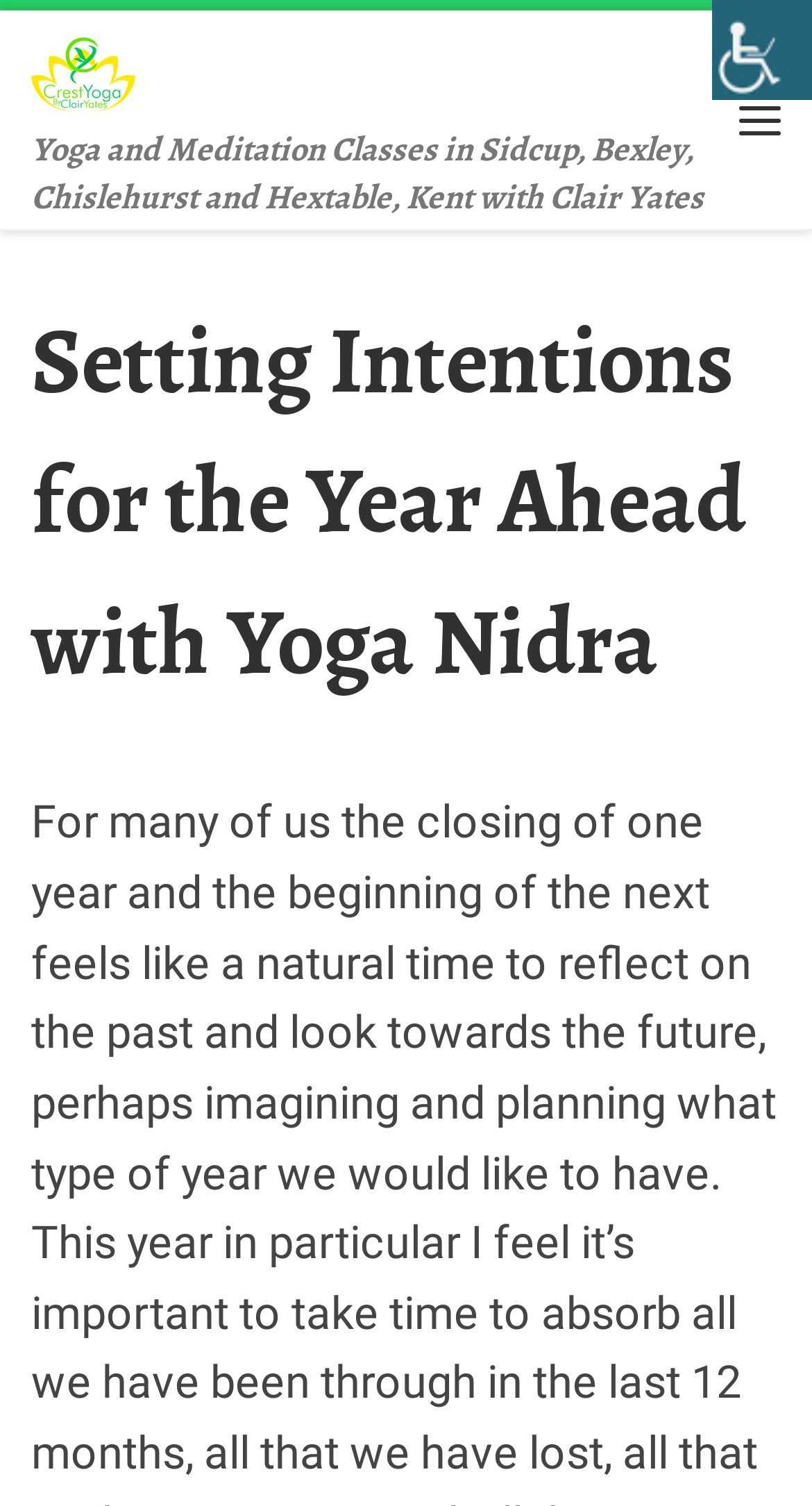Using a single word or phrase, answer the following question: 
What is the purpose of the 'Skip to content' link?

Skip navigation